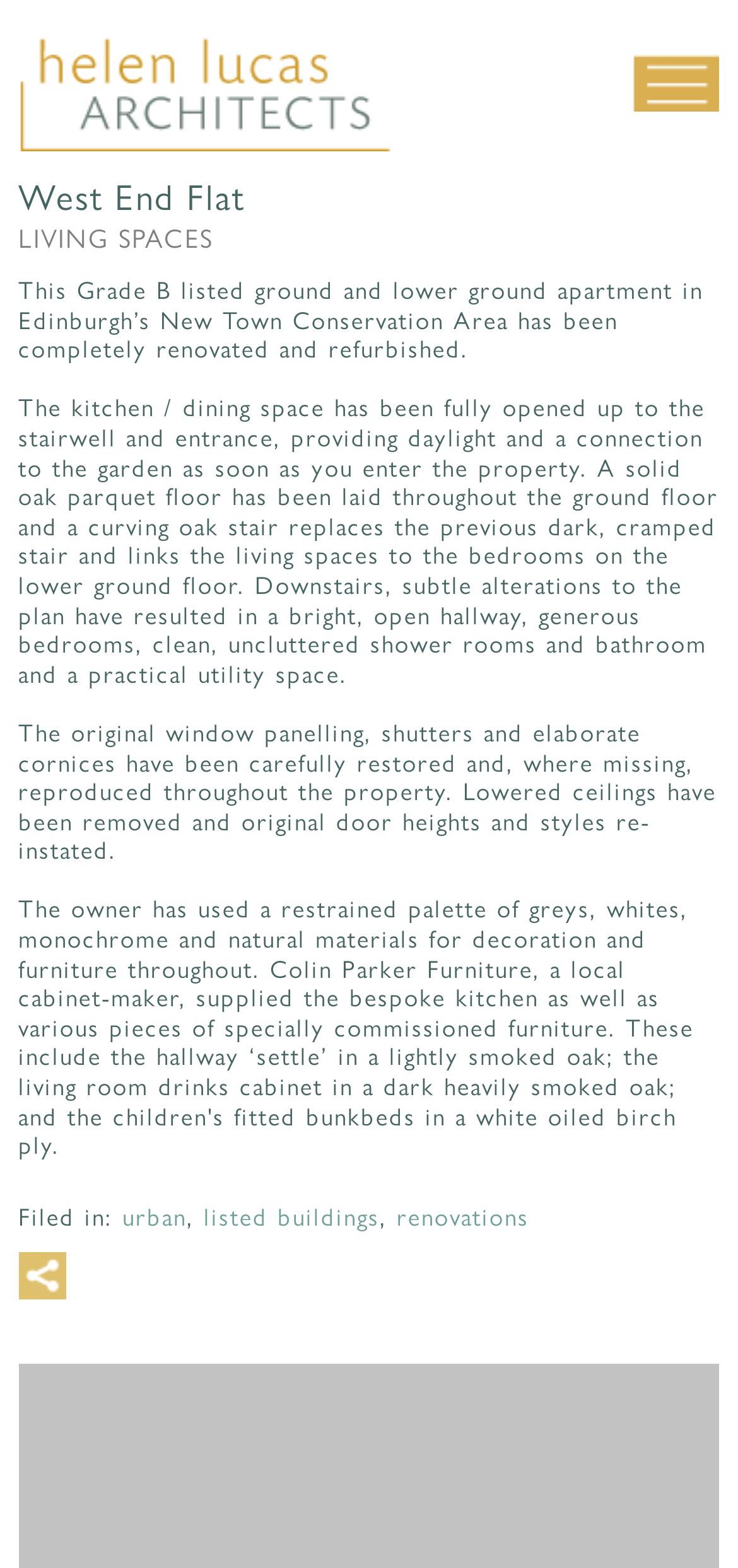What is the material used for the floor in the renovated apartment?
Provide a well-explained and detailed answer to the question.

The material used for the floor in the renovated apartment can be determined by reading the text in the 'LIVING SPACES' section, which mentions that a solid oak parquet floor has been laid throughout the ground floor.